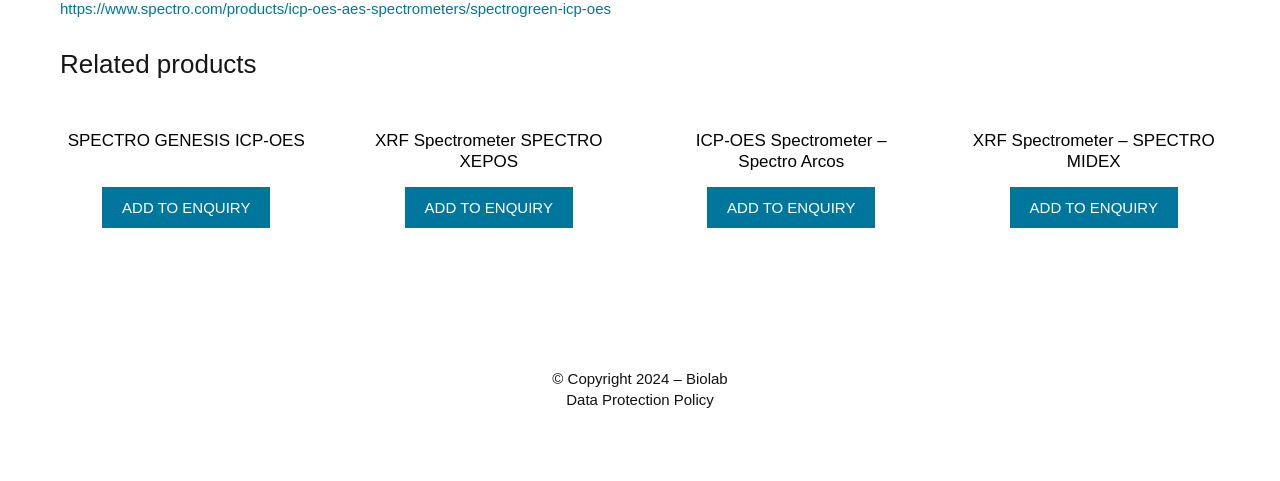Extract the bounding box coordinates for the described element: "XRF Spectrometer SPECTRO XEPOS". The coordinates should be represented as four float numbers between 0 and 1: [left, top, right, bottom].

[0.283, 0.209, 0.48, 0.358]